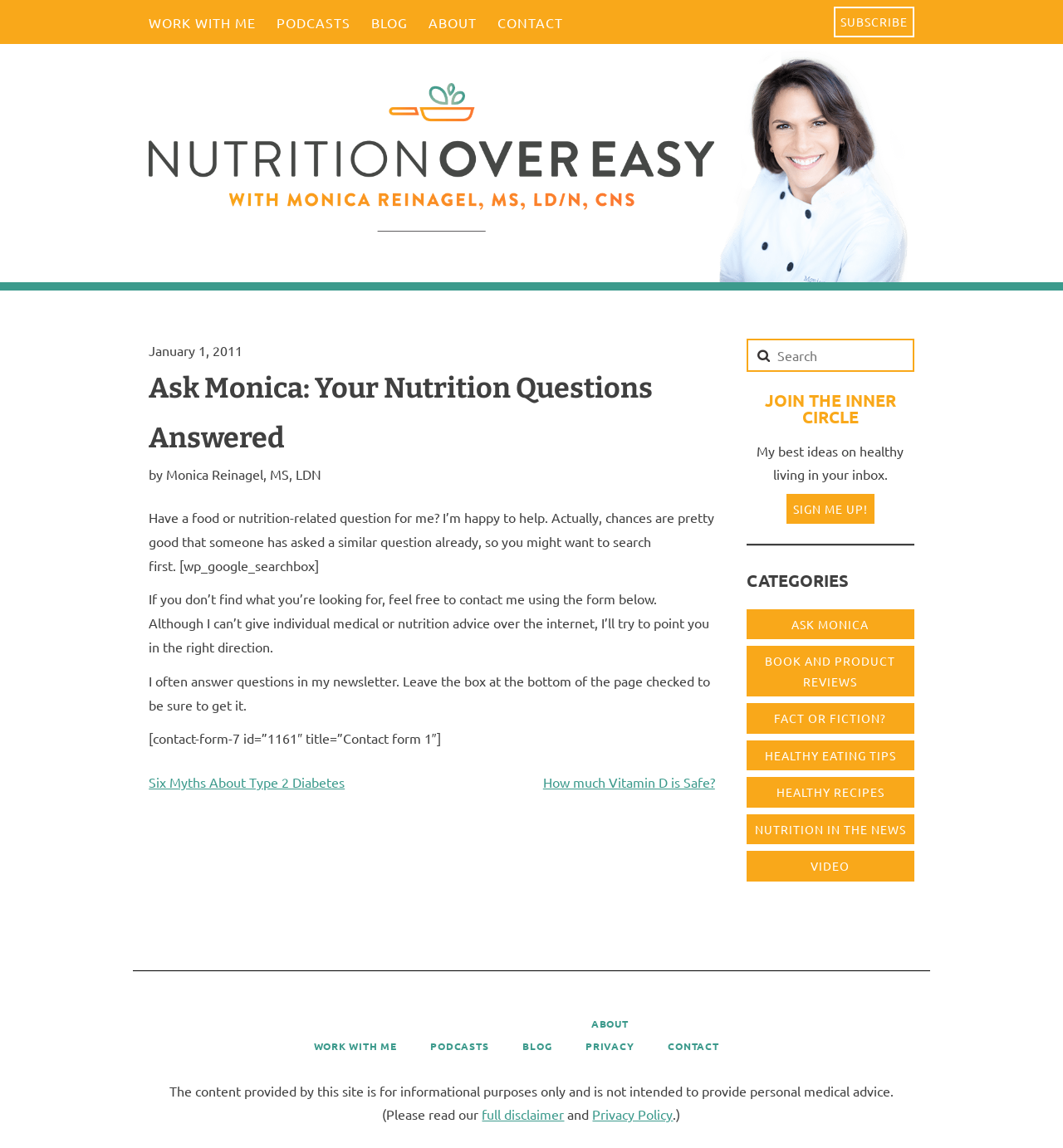Please answer the following question using a single word or phrase: 
What is the purpose of the contact form?

To contact Monica